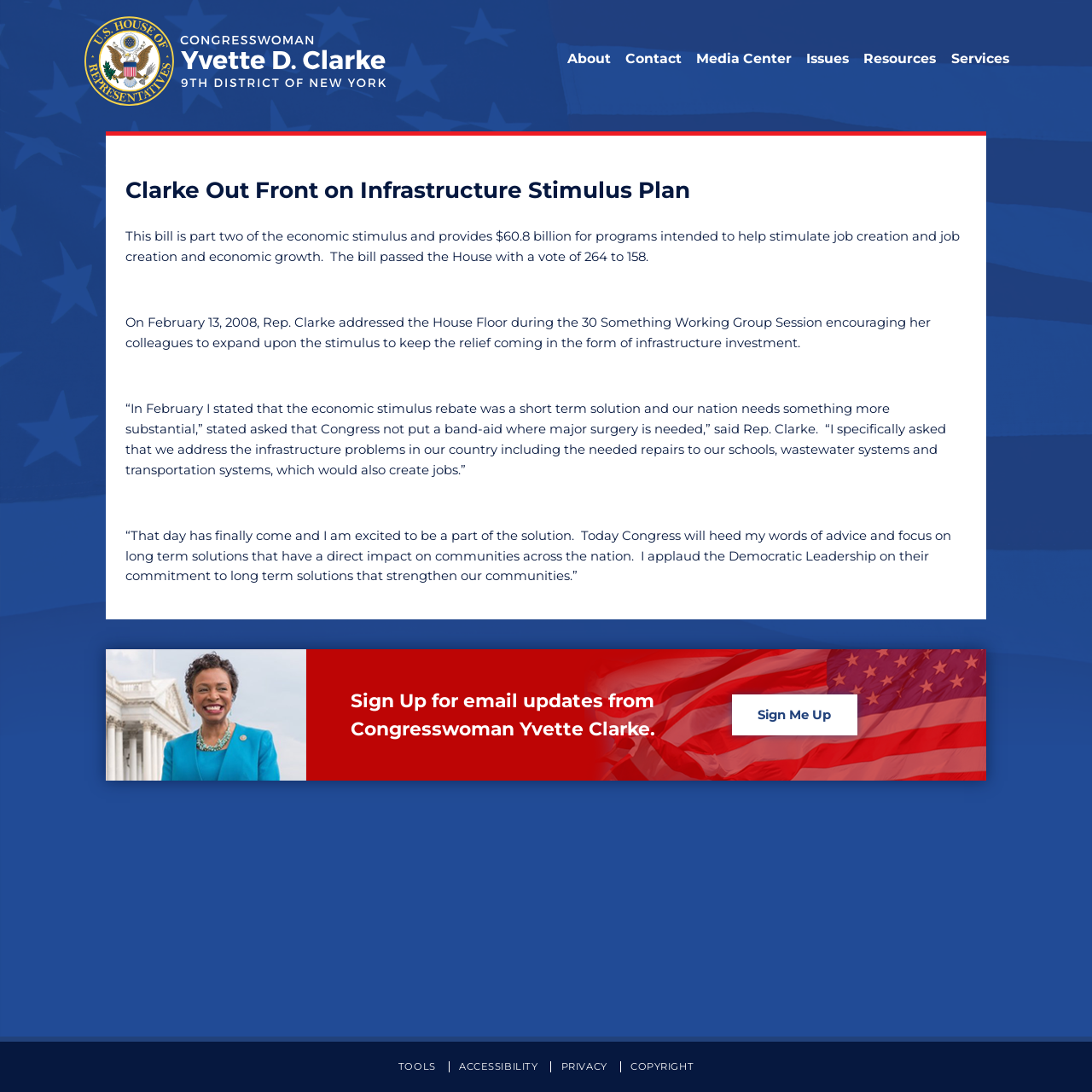Can you identify the bounding box coordinates of the clickable region needed to carry out this instruction: 'Learn about the Services provided by Congresswoman Yvette Clarke'? The coordinates should be four float numbers within the range of 0 to 1, stated as [left, top, right, bottom].

[0.871, 0.045, 0.924, 0.069]